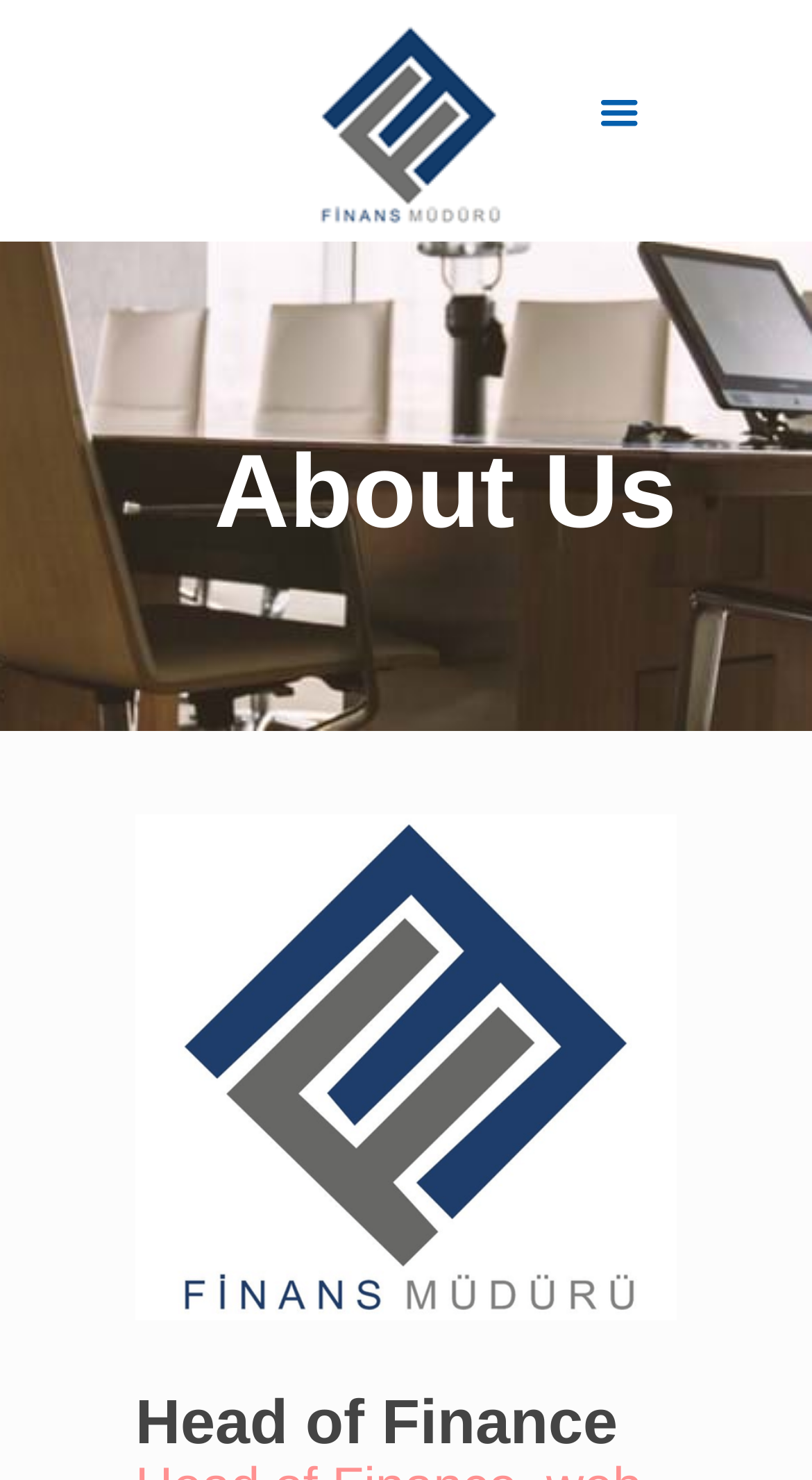Identify the bounding box coordinates for the UI element described as: "alt="Head of Finance"".

[0.167, 0.55, 0.833, 0.892]